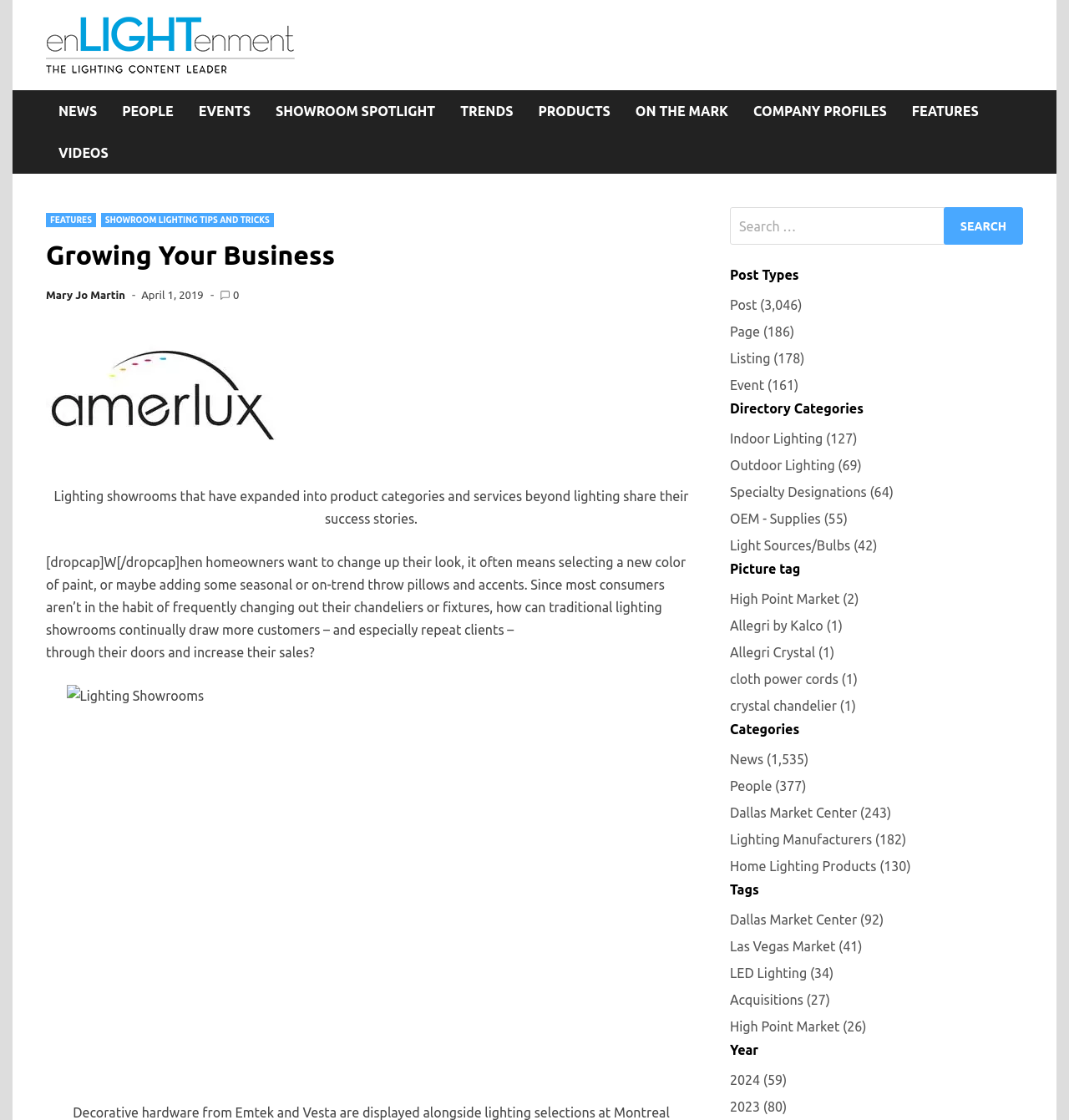Pinpoint the bounding box coordinates of the area that should be clicked to complete the following instruction: "View the SHOWROOM SPOTLIGHT page". The coordinates must be given as four float numbers between 0 and 1, i.e., [left, top, right, bottom].

[0.246, 0.081, 0.419, 0.118]